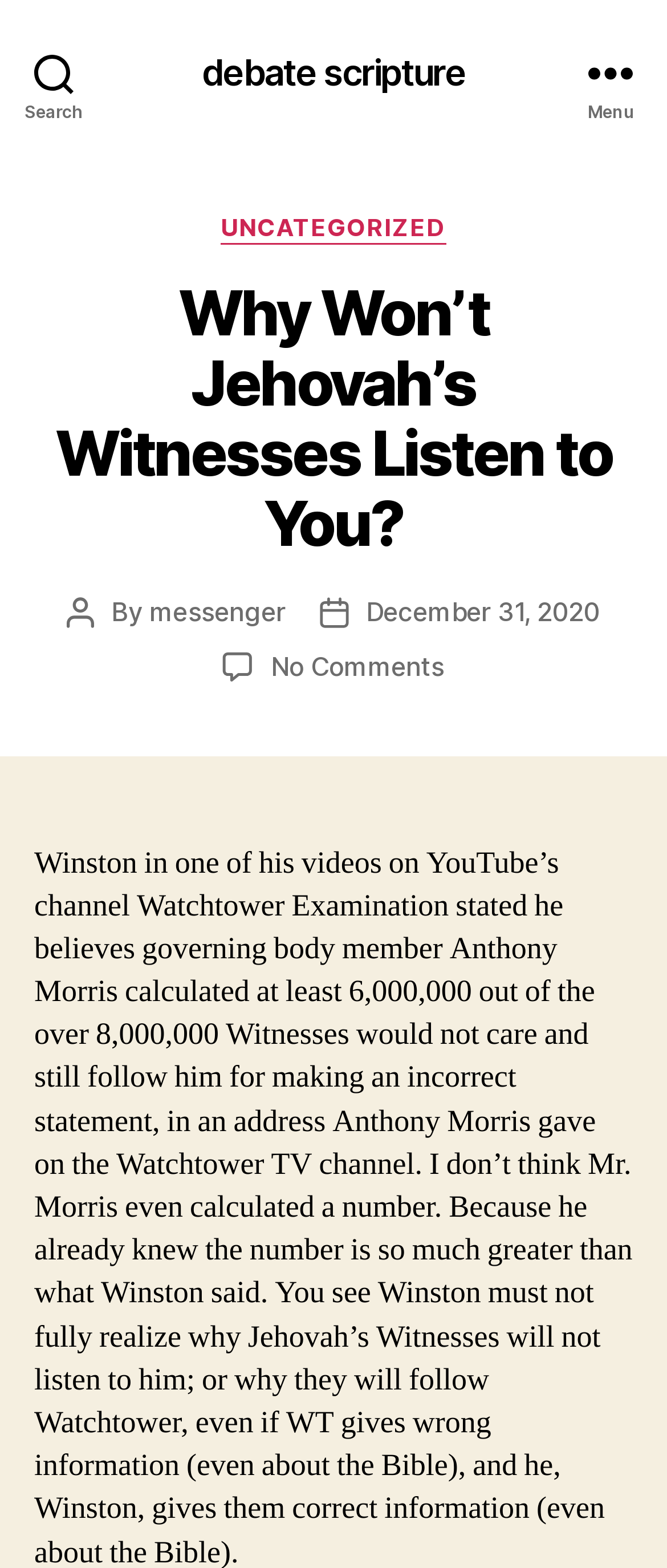Analyze and describe the webpage in a detailed narrative.

The webpage appears to be a blog post titled "Why Won't Jehovah's Witnesses Listen to You?" with a focus on debating scripture. At the top left corner, there is a search button, and at the top right corner, there is a menu button. 

Below the menu button, there is a header section that spans the entire width of the page. Within this section, there are several elements. On the left side, there is a heading with the title of the blog post, "Why Won’t Jehovah’s Witnesses Listen to You?". Below this heading, there is a section with information about the post author, including the text "Post author" and a link to the author's name, "messenger". 

On the right side of the header section, there is a section with information about the post date, including the text "Post date" and a link to the date, "December 31, 2020". There is also a link to the comments section, which indicates that there are no comments on the post. 

Above the header section, there is a link to the website's title, "debate scripture", which is centered at the top of the page.